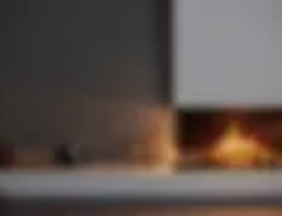What is the atmosphere of the scene?
Answer the question with as much detail as you can, using the image as a reference.

The caption uses words like 'warm', 'inviting', 'elegant', and 'cozy' to describe the atmosphere, suggesting a welcoming and comfortable environment.